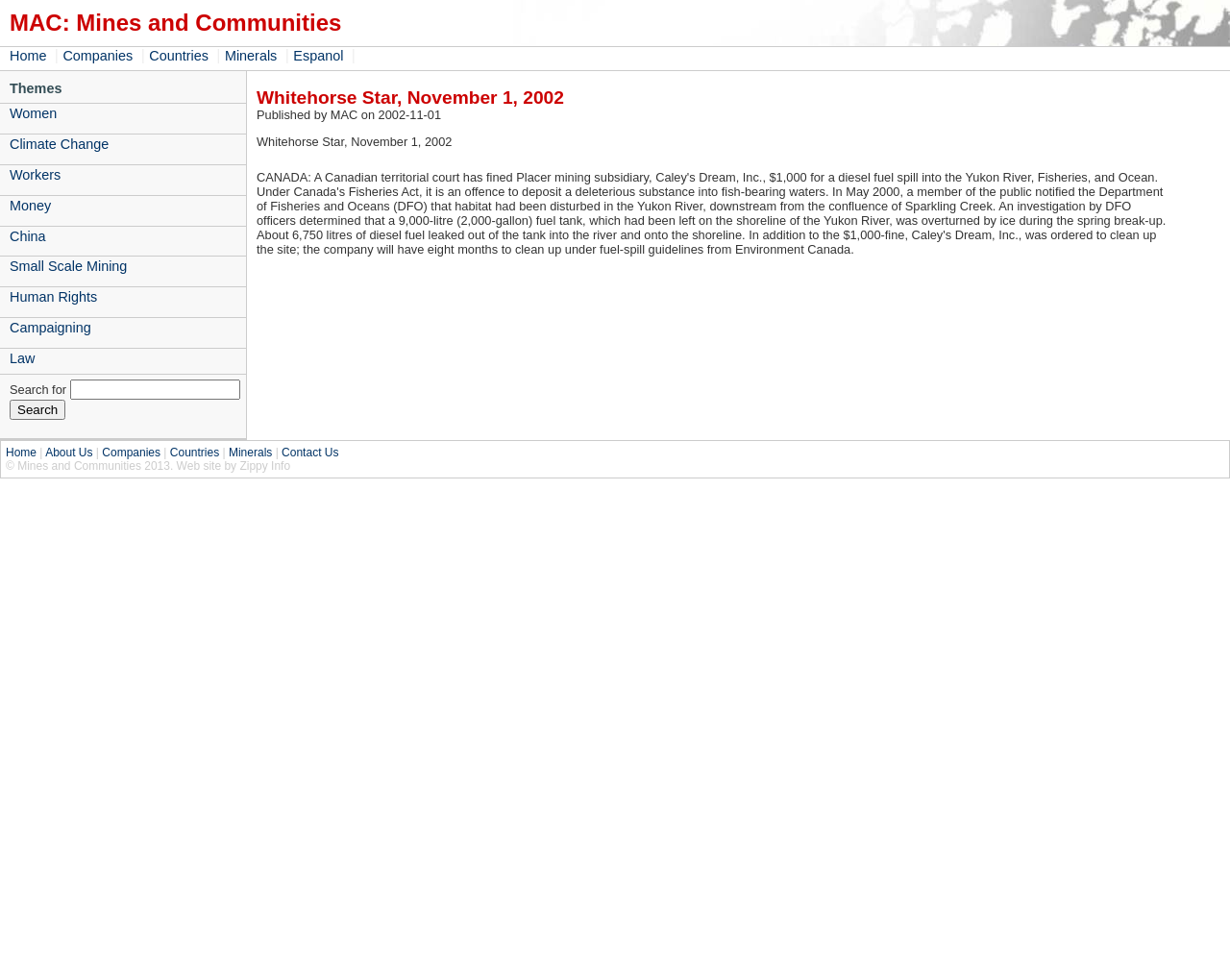Provide the bounding box coordinates for the specified HTML element described in this description: "Amazon.com External Link". The coordinates should be four float numbers ranging from 0 to 1, in the format [left, top, right, bottom].

None